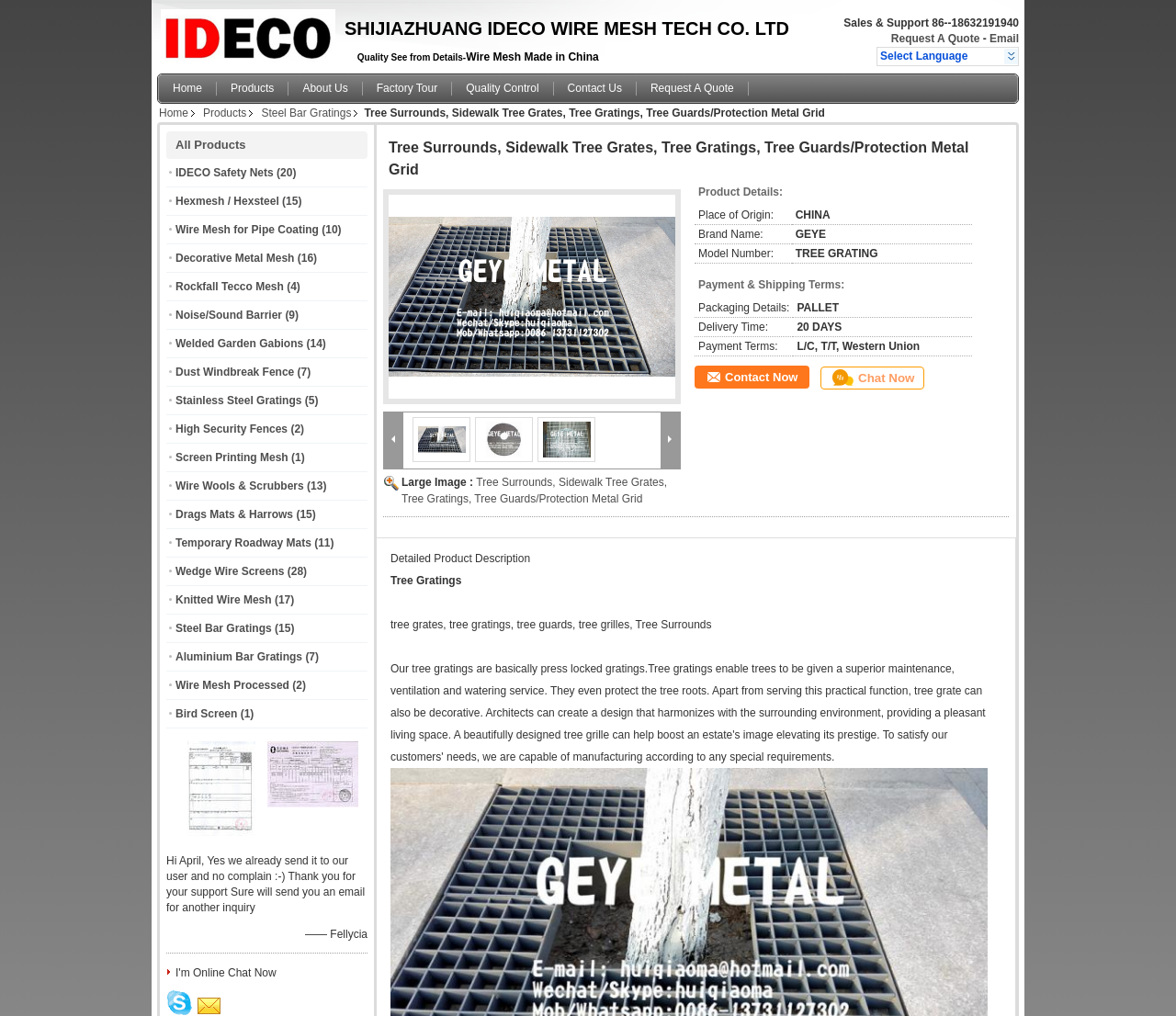Could you find the bounding box coordinates of the clickable area to complete this instruction: "Click on the 'Request A Quote' link"?

[0.758, 0.032, 0.833, 0.044]